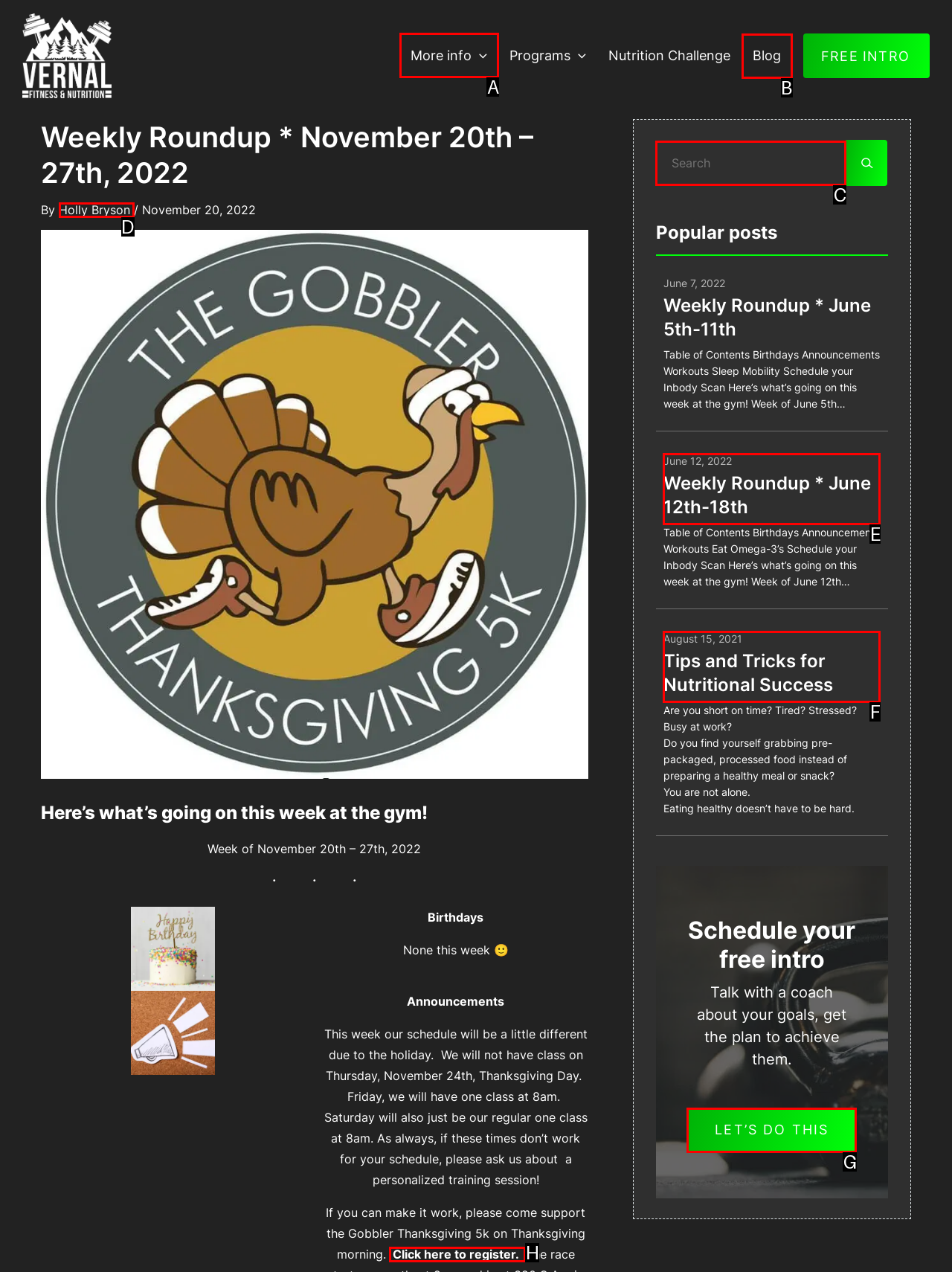Select the right option to accomplish this task: Click on 'More info'. Reply with the letter corresponding to the correct UI element.

A